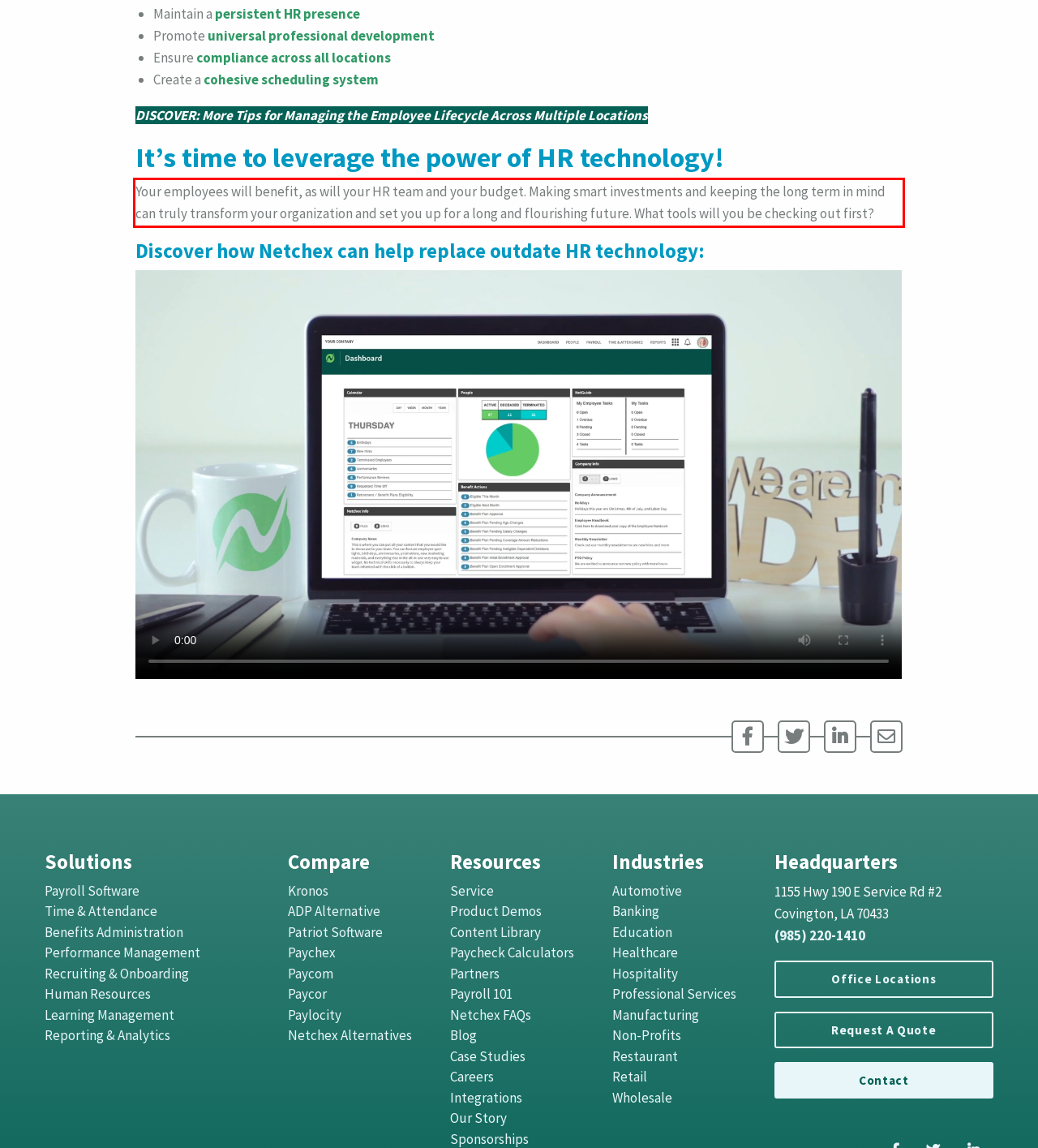You have a screenshot of a webpage with a red bounding box. Use OCR to generate the text contained within this red rectangle.

Your employees will benefit, as will your HR team and your budget. Making smart investments and keeping the long term in mind can truly transform your organization and set you up for a long and flourishing future. What tools will you be checking out first?